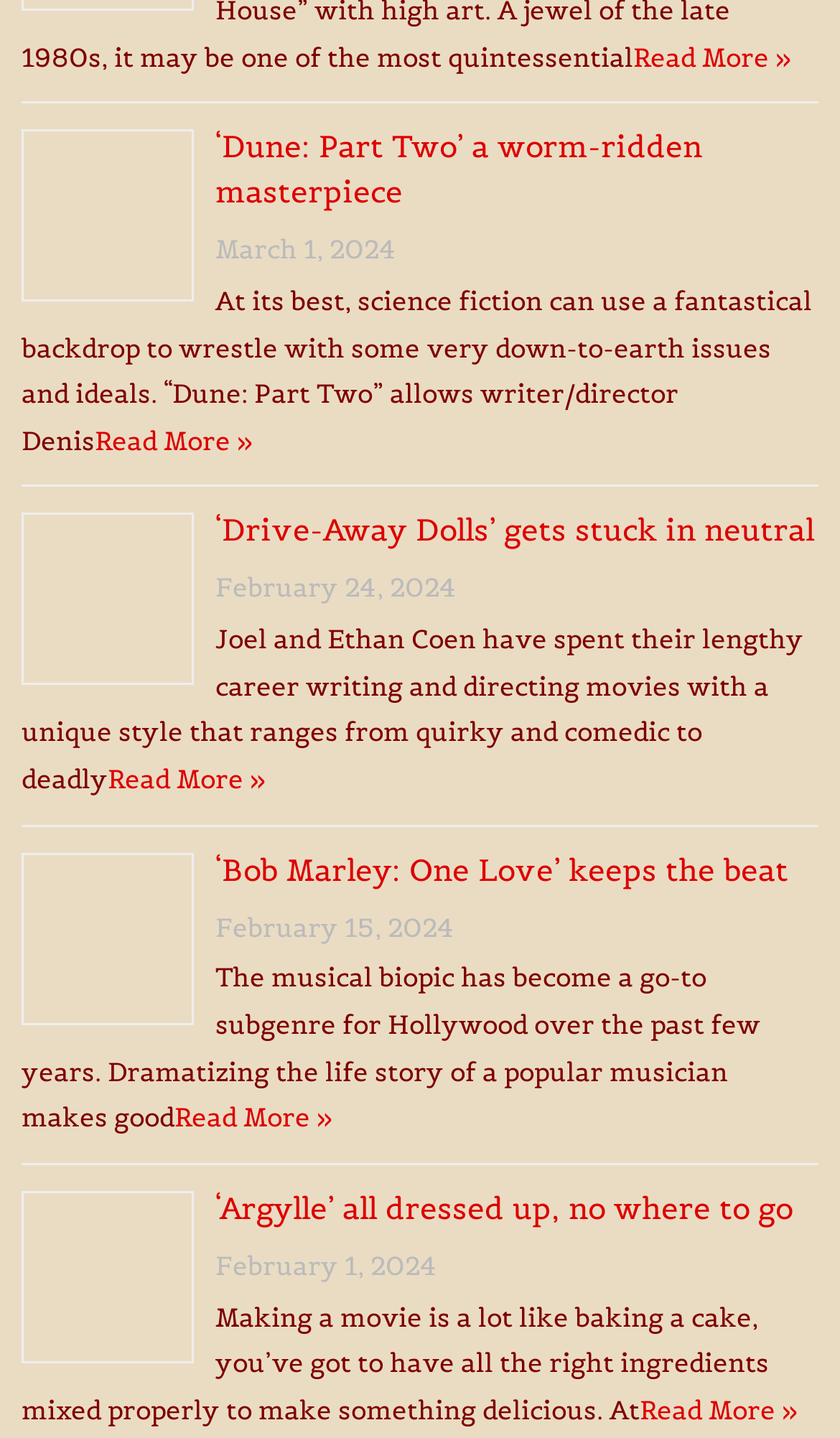Please give a one-word or short phrase response to the following question: 
How many 'Read More »' links are on this page?

5